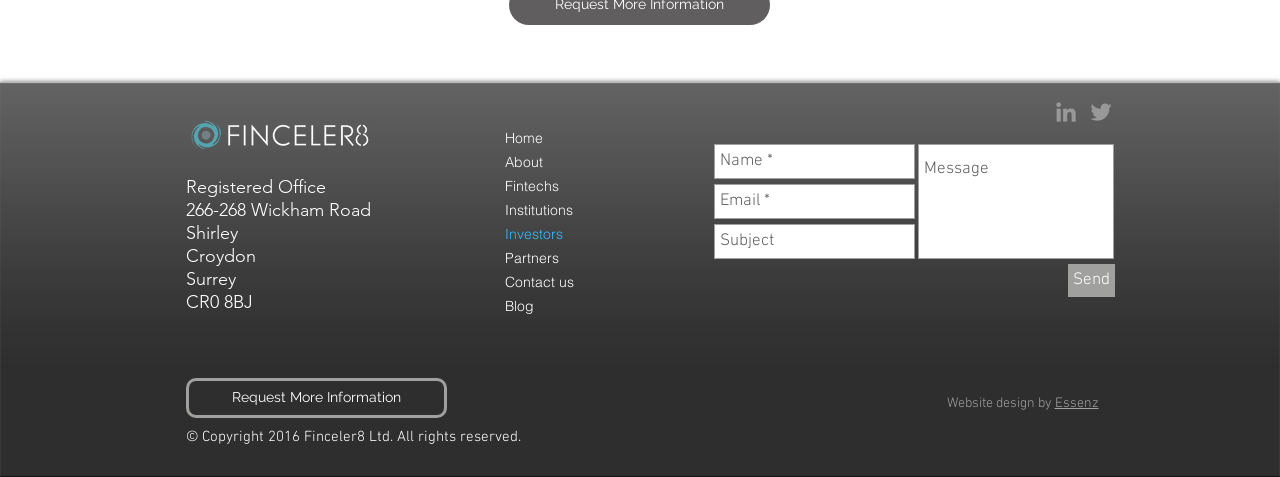Find the bounding box coordinates of the clickable area that will achieve the following instruction: "Request more information".

[0.145, 0.792, 0.349, 0.876]